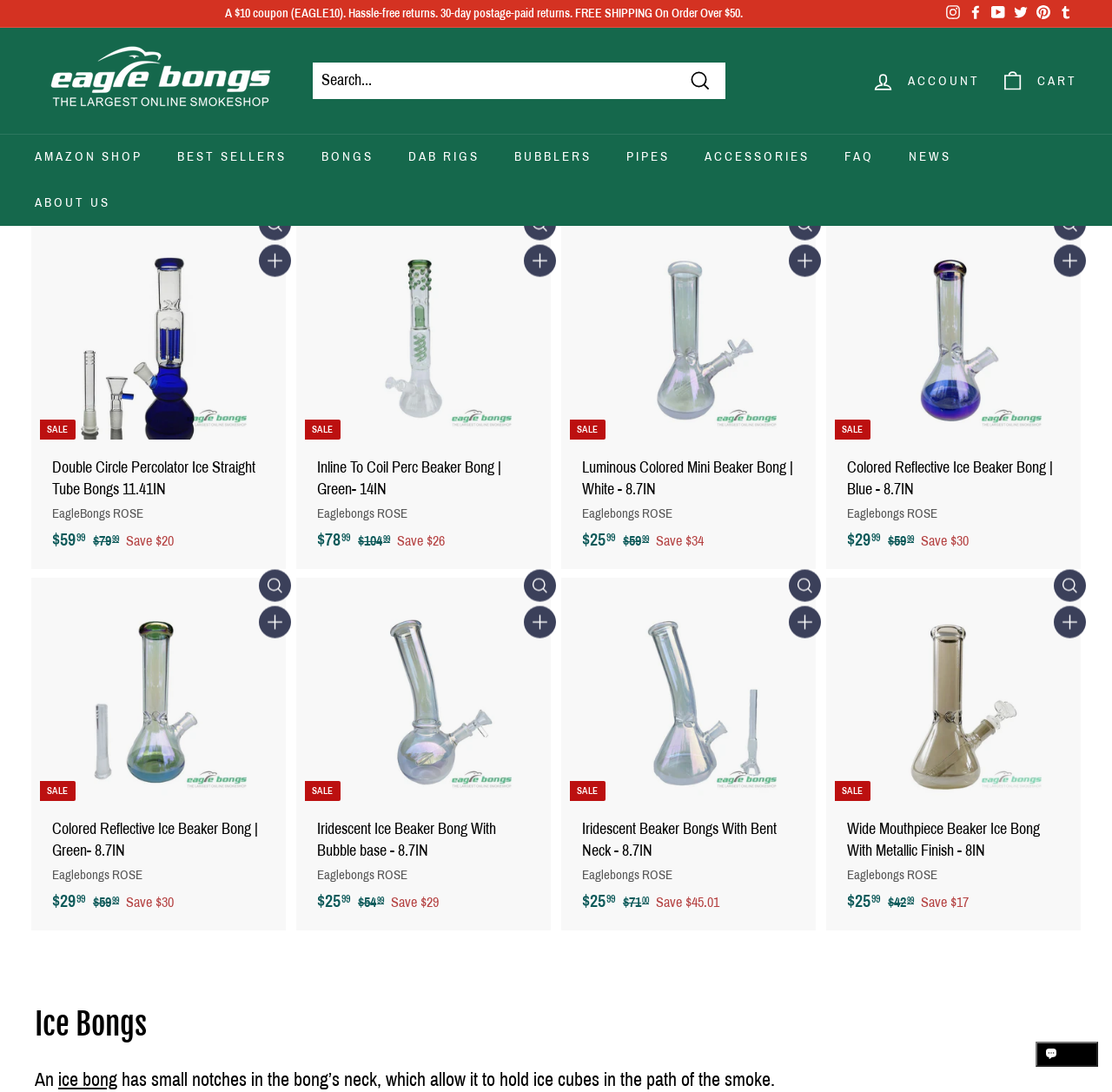Use a single word or phrase to answer the question:
What is the website's name?

Eaglebongs.com